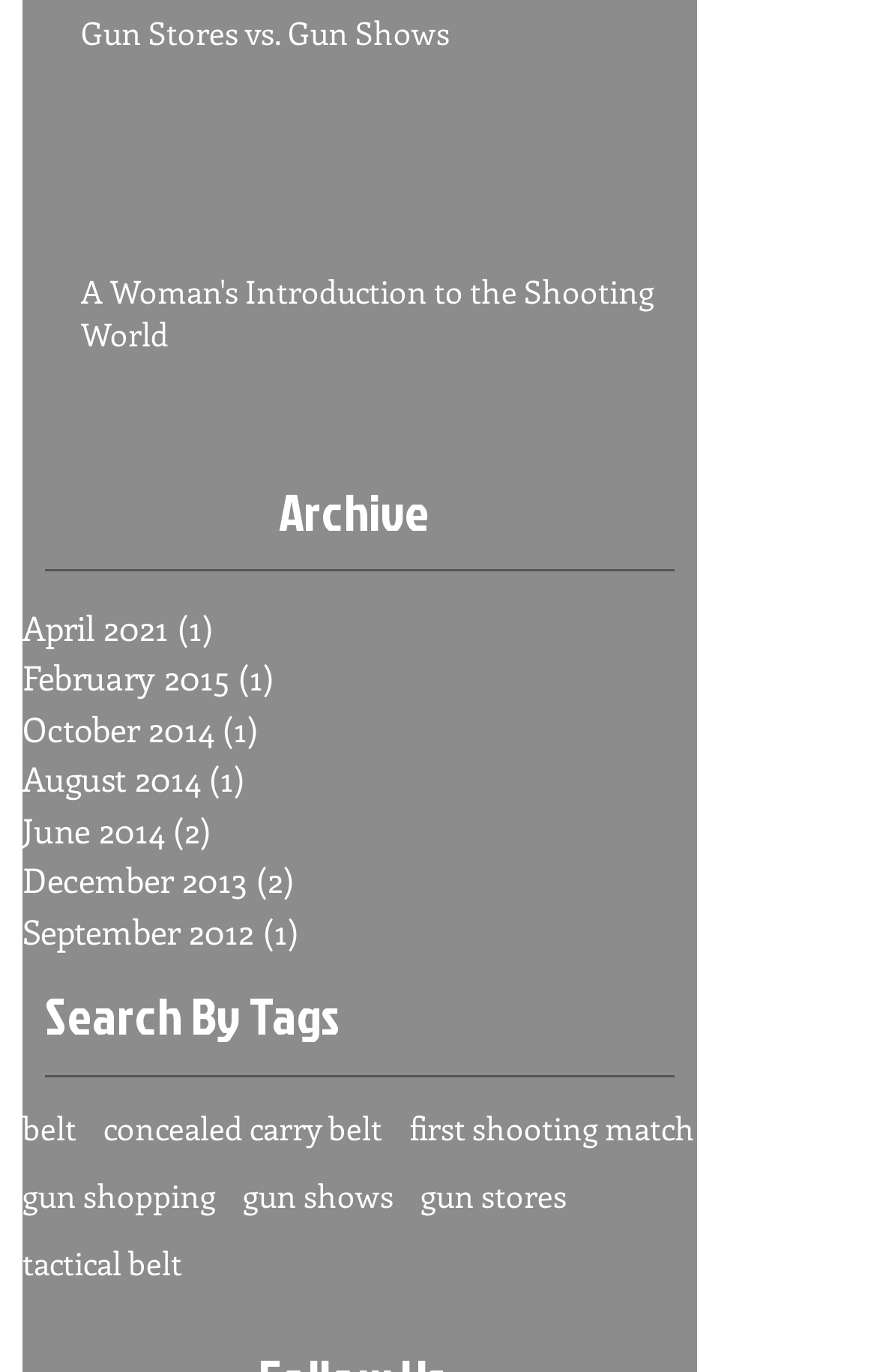Please locate the bounding box coordinates for the element that should be clicked to achieve the following instruction: "Search by tag 'gun stores'". Ensure the coordinates are given as four float numbers between 0 and 1, i.e., [left, top, right, bottom].

[0.479, 0.857, 0.646, 0.887]